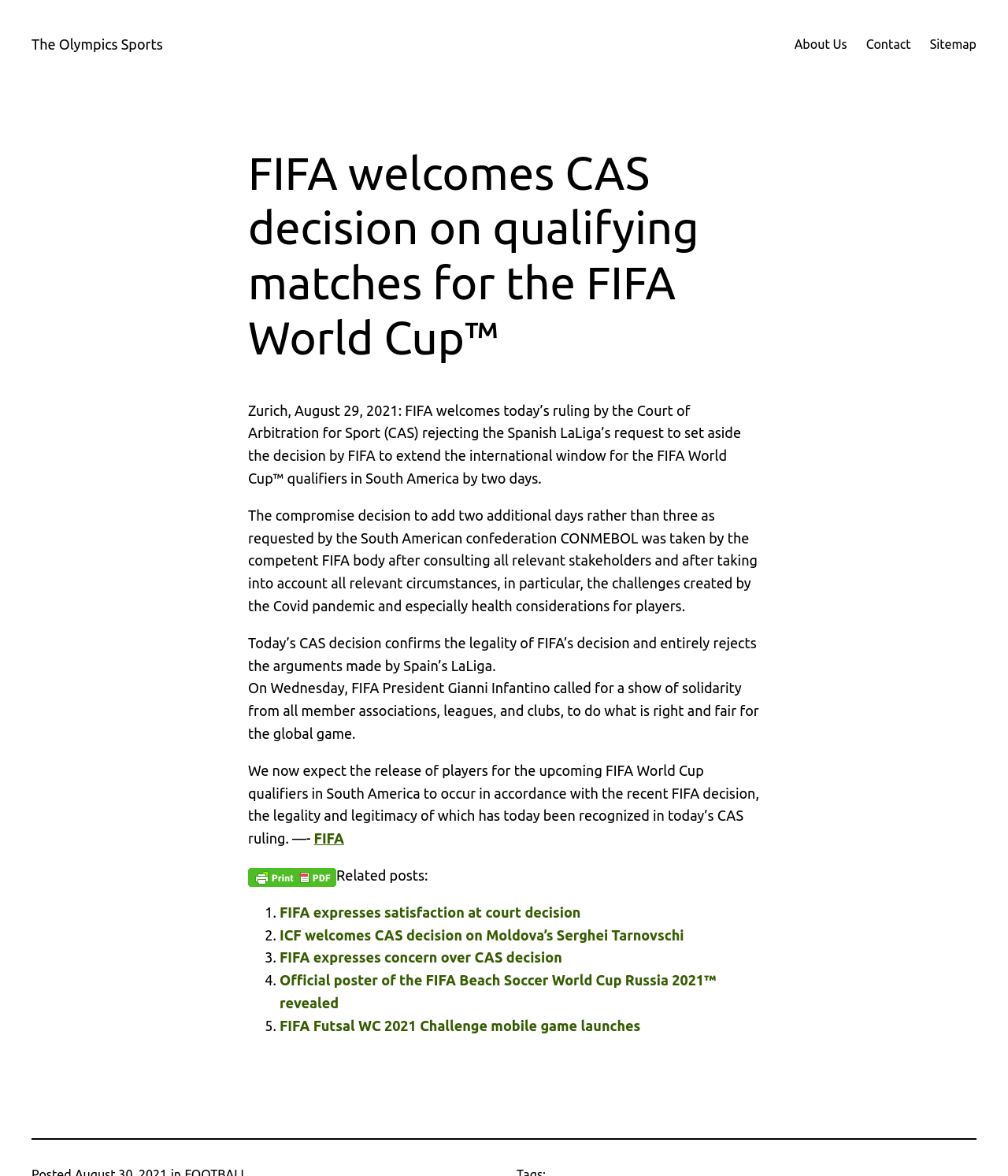Please identify the bounding box coordinates of the clickable area that will fulfill the following instruction: "Print or email the article". The coordinates should be in the format of four float numbers between 0 and 1, i.e., [left, top, right, bottom].

[0.246, 0.74, 0.334, 0.751]